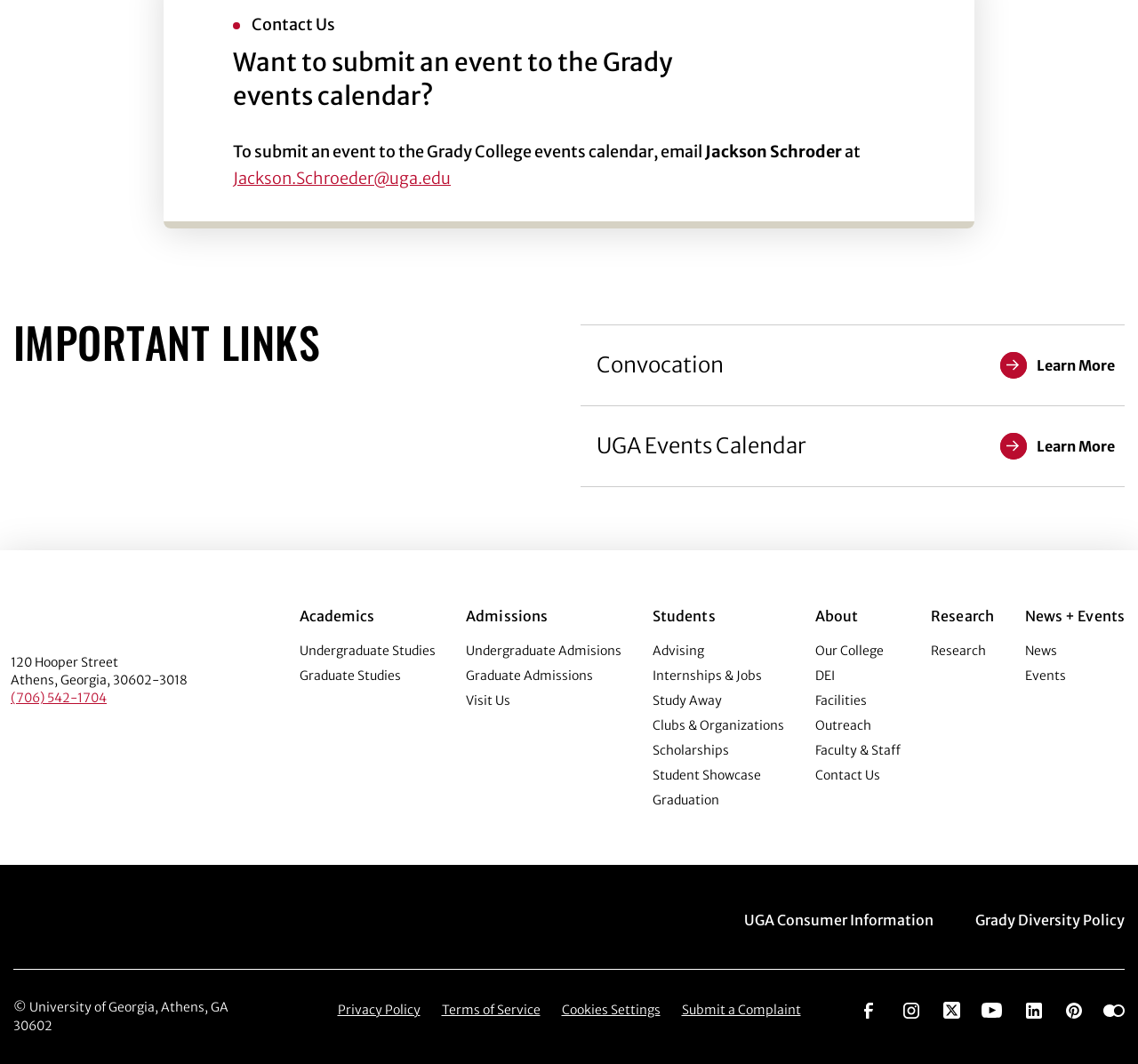What is the contact email for submitting an event to the Grady College events calendar?
Please analyze the image and answer the question with as much detail as possible.

The contact email can be found in the section 'Want to submit an event to the Grady College events calendar?' where it says 'To submit an event to the Grady College events calendar, email Jackson Schroder at' and provides the email address.